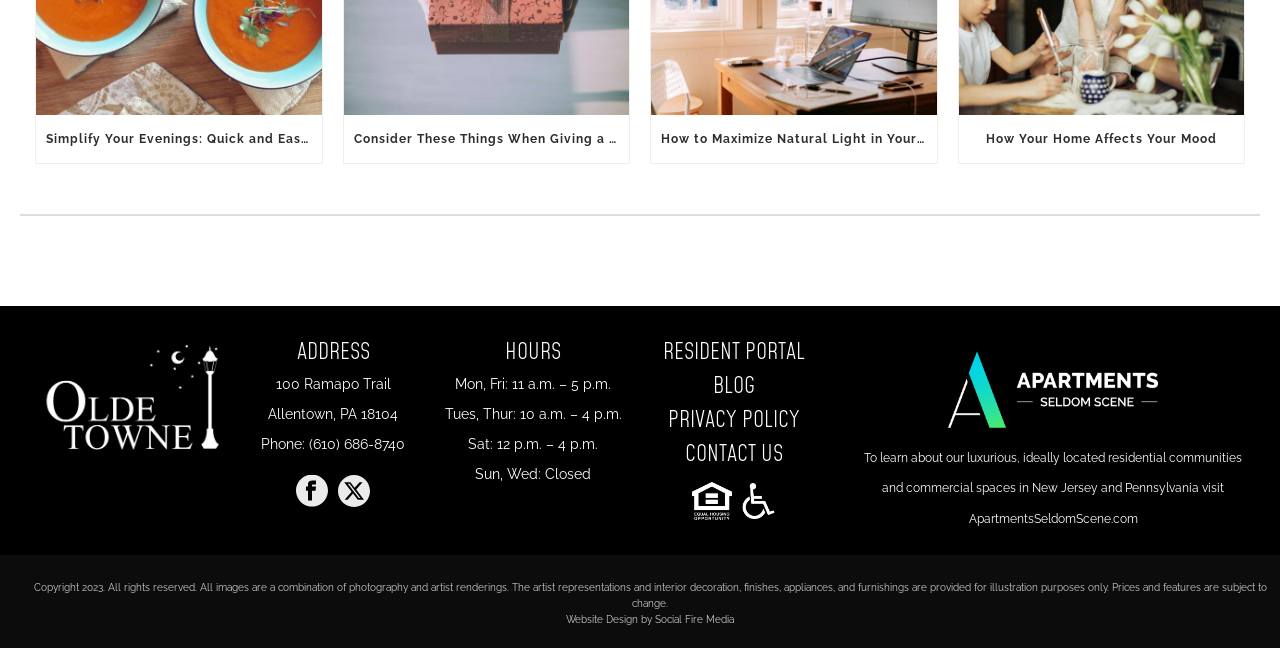Determine the bounding box coordinates of the section to be clicked to follow the instruction: "Contact us". The coordinates should be given as four float numbers between 0 and 1, formatted as [left, top, right, bottom].

[0.535, 0.691, 0.612, 0.716]